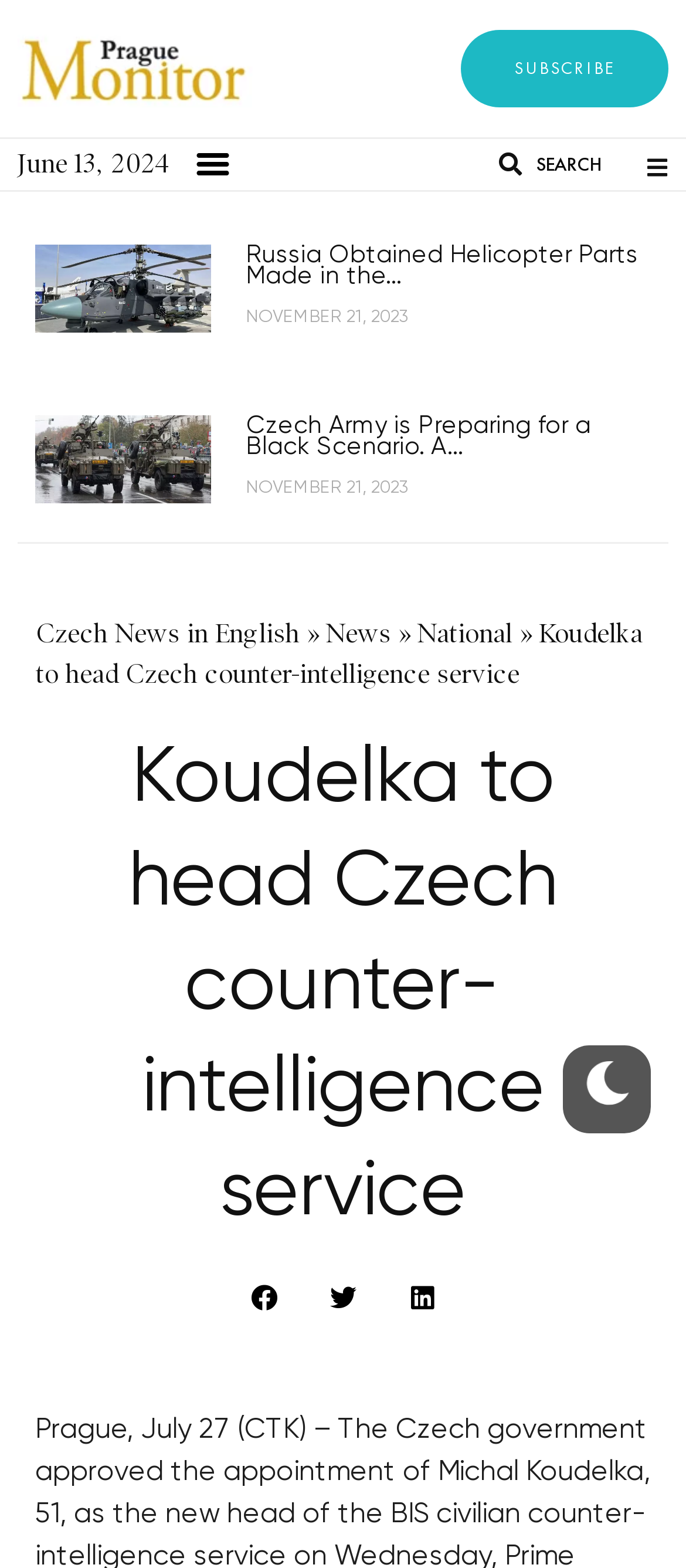Using the details from the image, please elaborate on the following question: What is the date of the first article?

I looked for the date associated with the first article, which is located above the heading 'Russia Obtained Helicopter Parts Made in the...'. The date is 'June 13, 2024'.